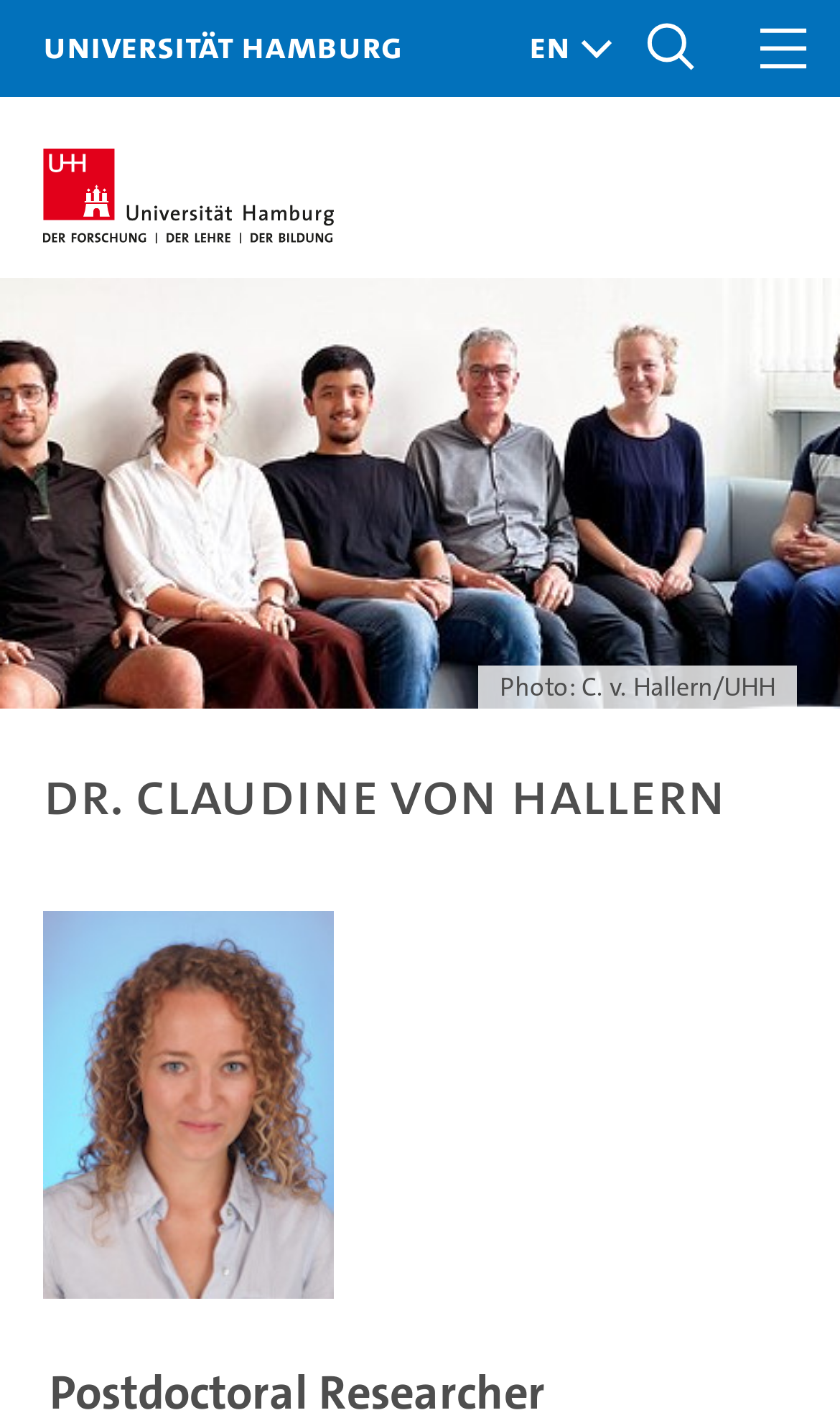Please look at the image and answer the question with a detailed explanation: What is the name of the university associated with Dr. Claudine von Hallern?

I determined the answer by looking at the link element that says 'Universität Hamburg' in the top navigation bar, which suggests that the university is associated with Dr. Claudine von Hallern.